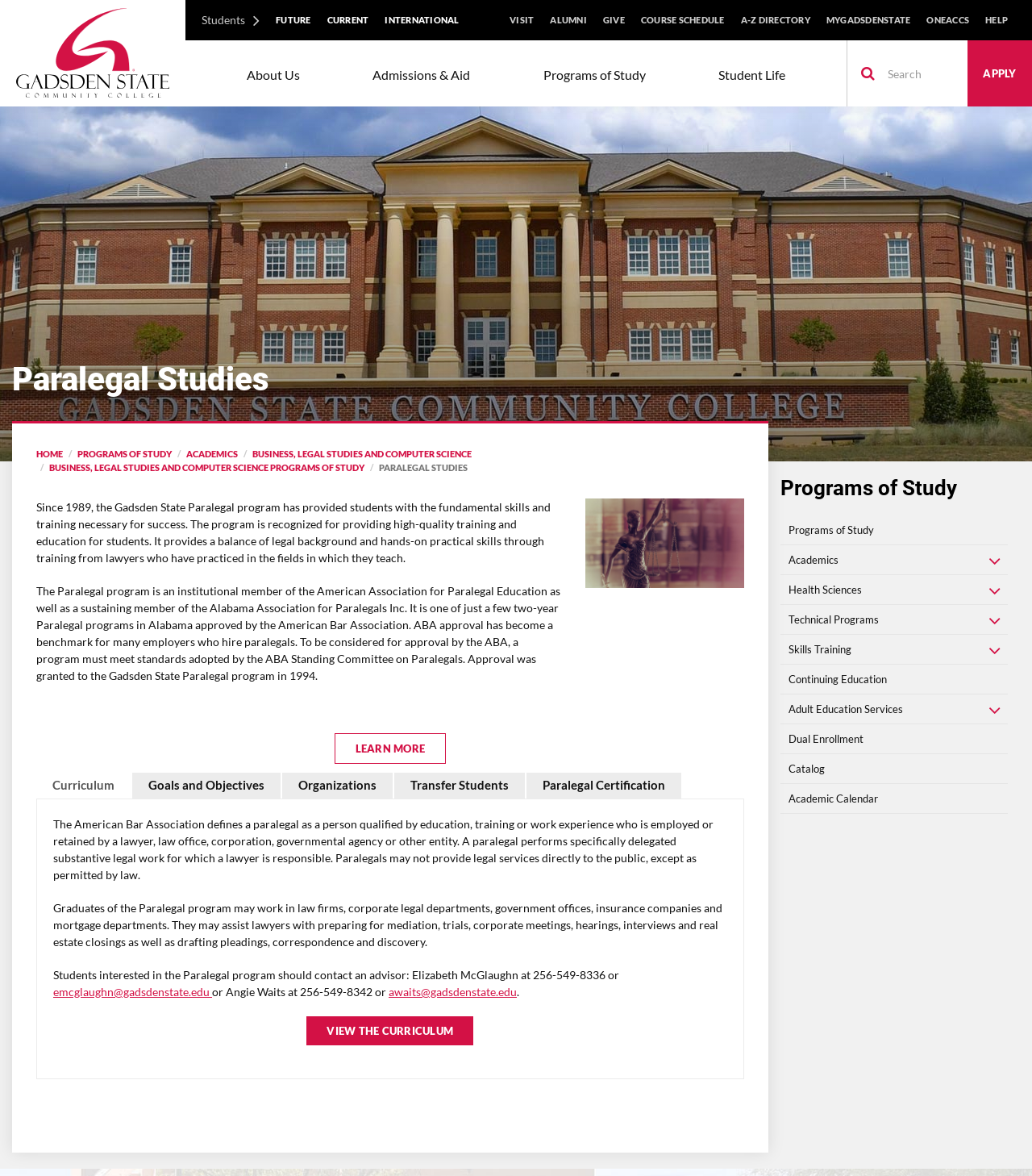Please identify the bounding box coordinates of the element I need to click to follow this instruction: "Search for a keyword".

[0.82, 0.034, 0.994, 0.091]